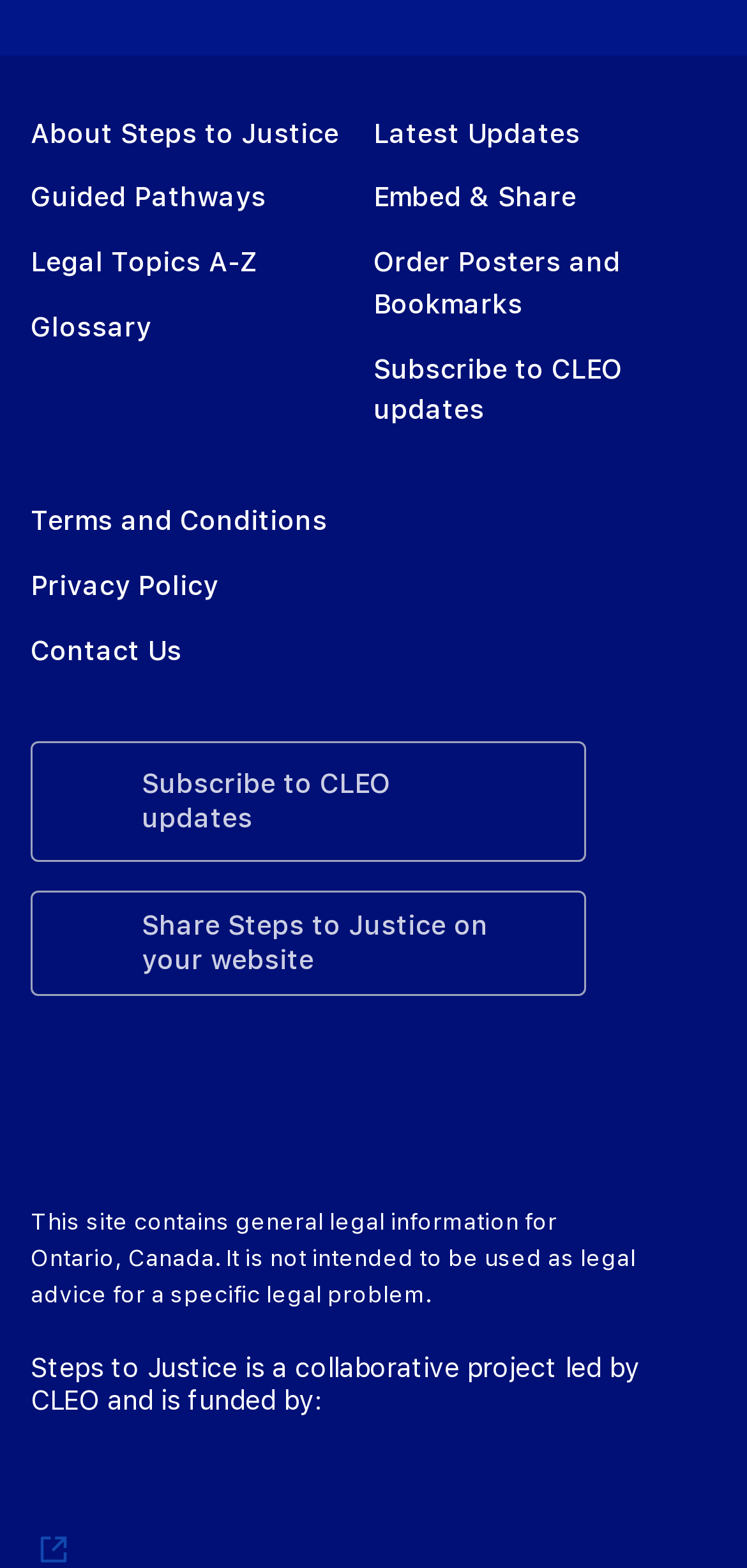What is the name of the organization that funds Steps to Justice?
Please provide a detailed answer to the question.

I found the answer by looking at the text 'Steps to Justice is a collaborative project led by CLEO and is funded by:' and then looking at the link 'Legal Aid Ontario' which suggests that Legal Aid Ontario is one of the organizations that funds Steps to Justice.